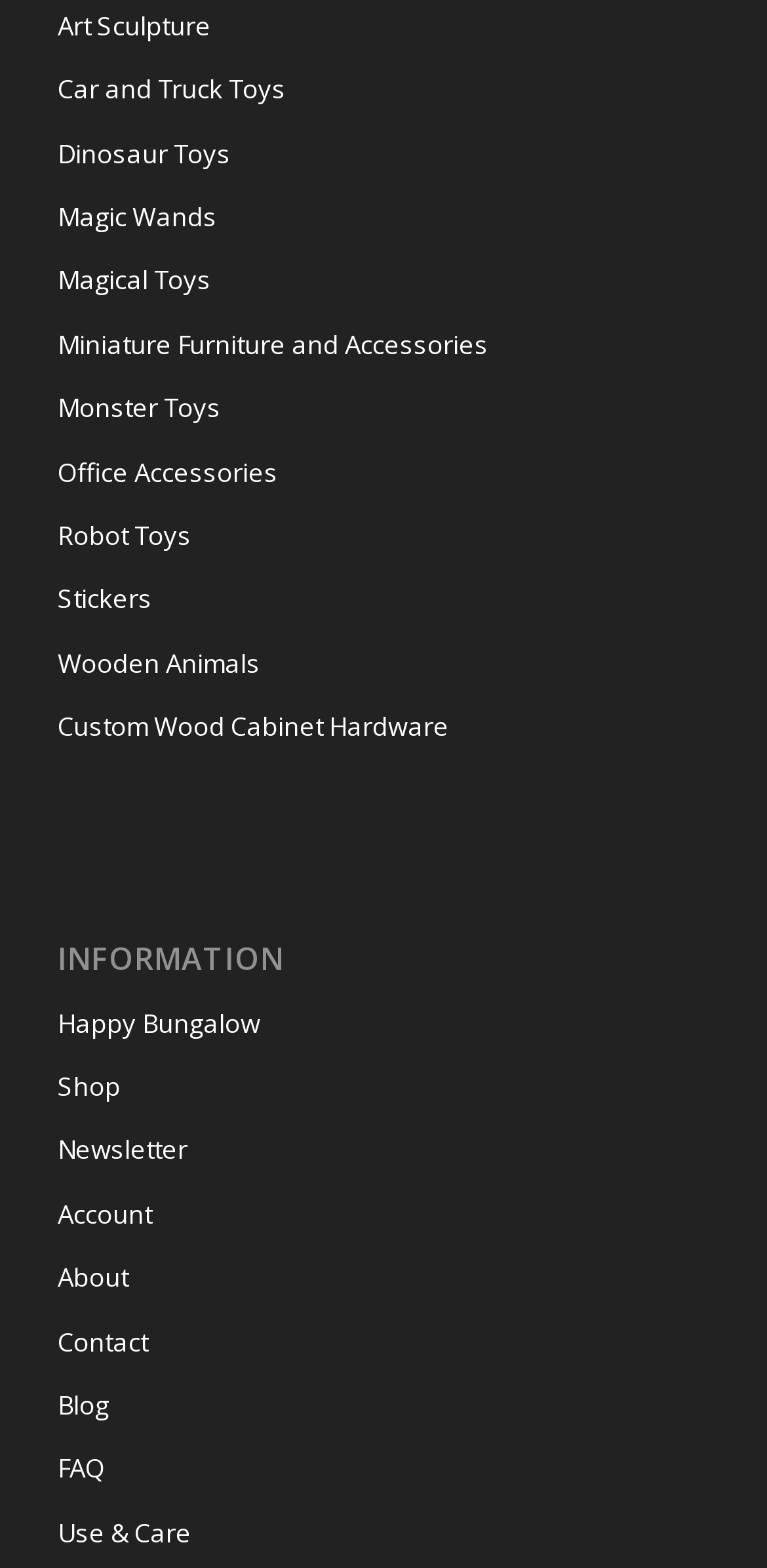What type of toys are listed at the top of the page?
Please craft a detailed and exhaustive response to the question.

By examining the links at the top of the page, I can see that they are all related to different types of toys, such as car and truck toys, dinosaur toys, magic wands, and more.